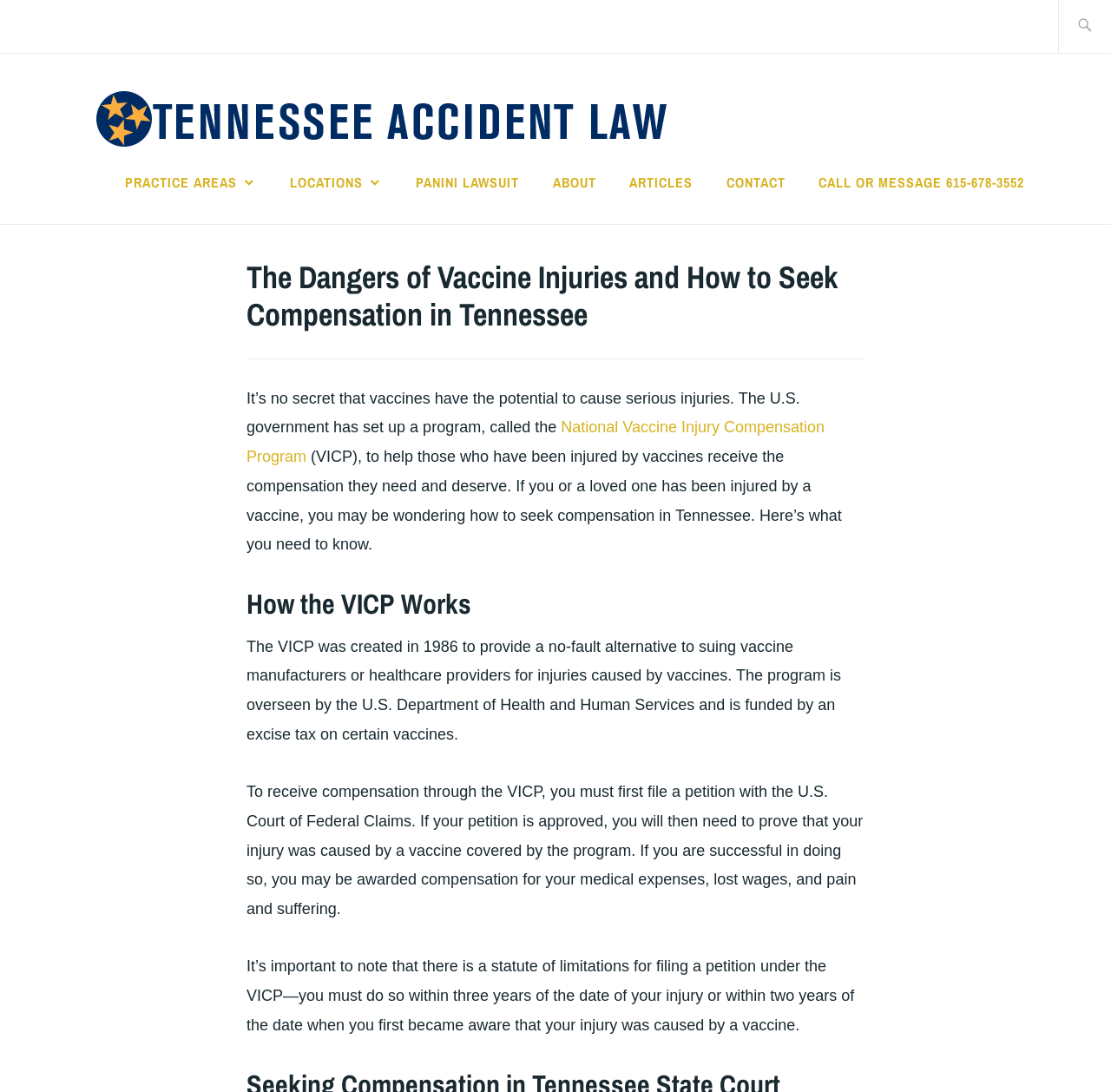Find the bounding box coordinates of the clickable area that will achieve the following instruction: "Search for something".

[0.952, 0.0, 1.0, 0.048]